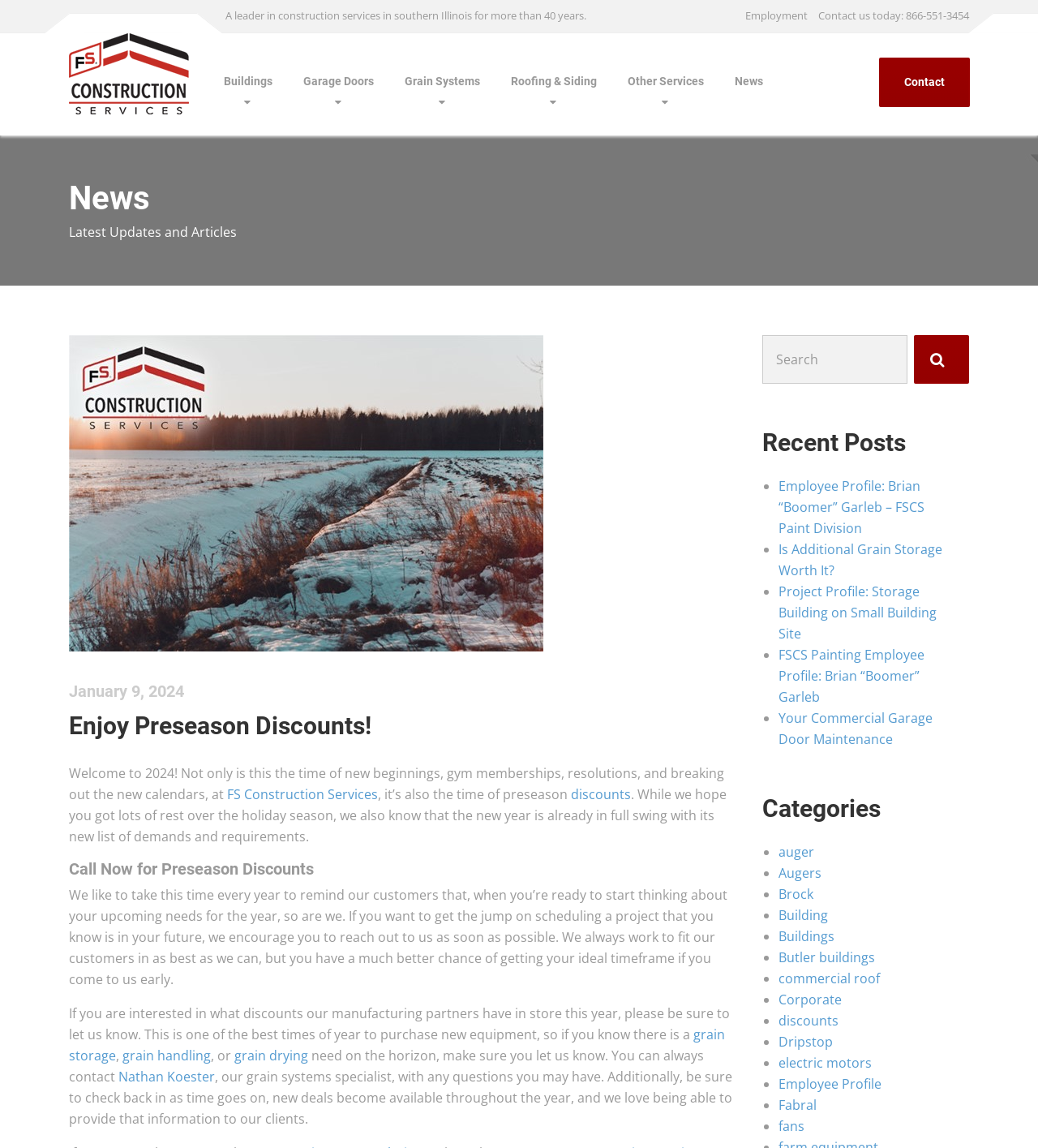What is the name of the company?
Answer the question using a single word or phrase, according to the image.

FS Construction Services